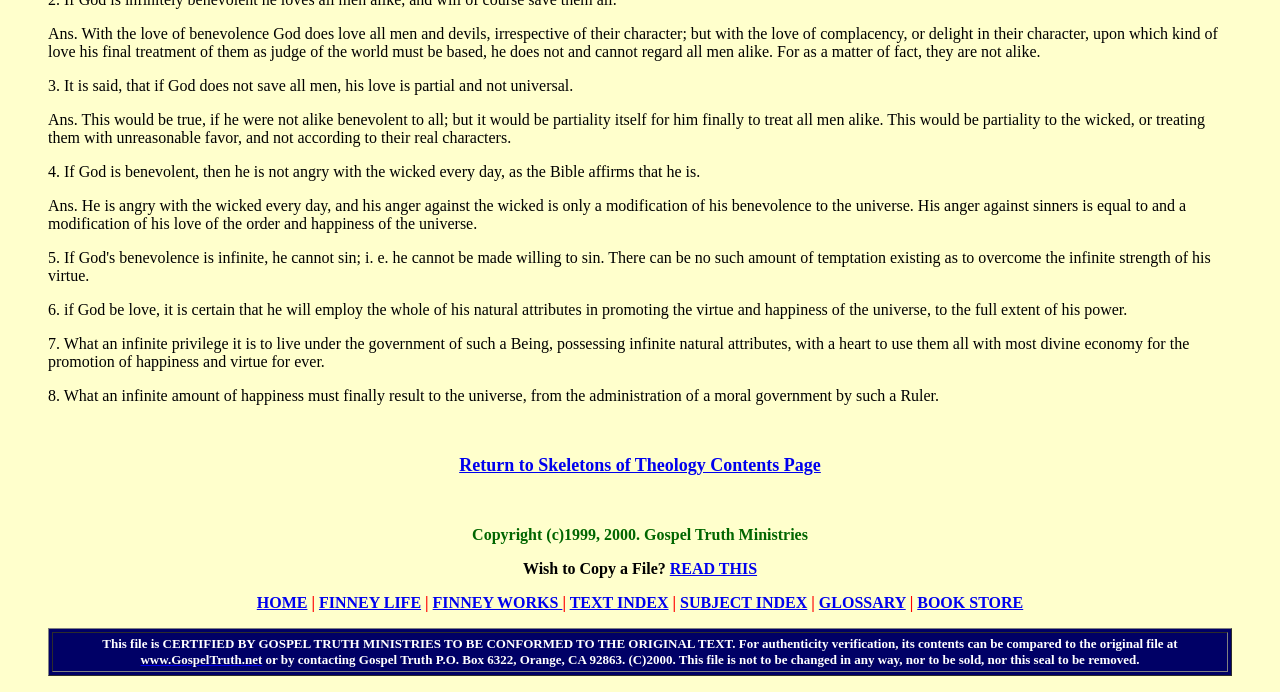Please specify the bounding box coordinates of the element that should be clicked to execute the given instruction: 'Check the authenticity of the file'. Ensure the coordinates are four float numbers between 0 and 1, expressed as [left, top, right, bottom].

[0.041, 0.913, 0.959, 0.971]